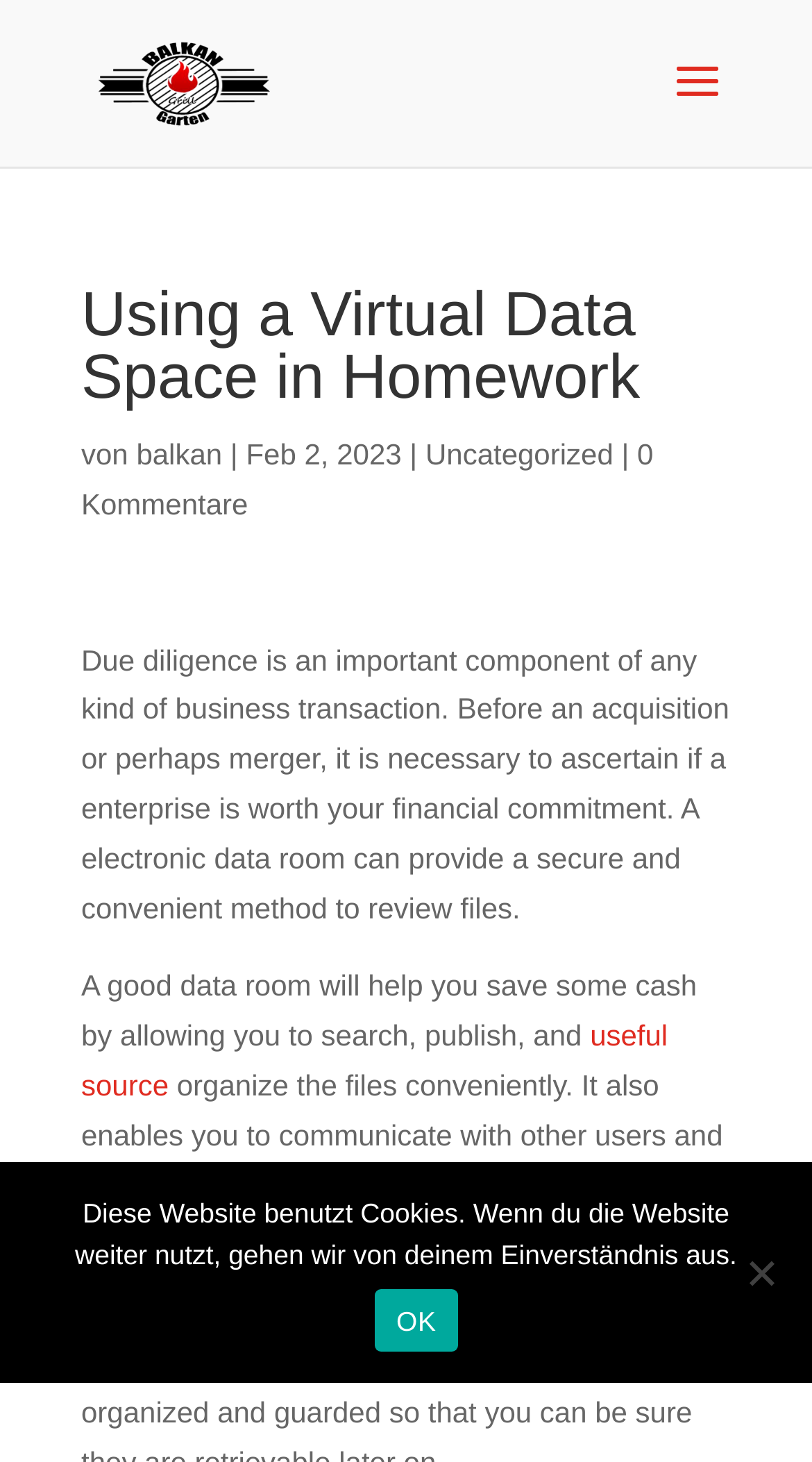What is the category of the article?
Answer with a single word or short phrase according to what you see in the image.

Uncategorized